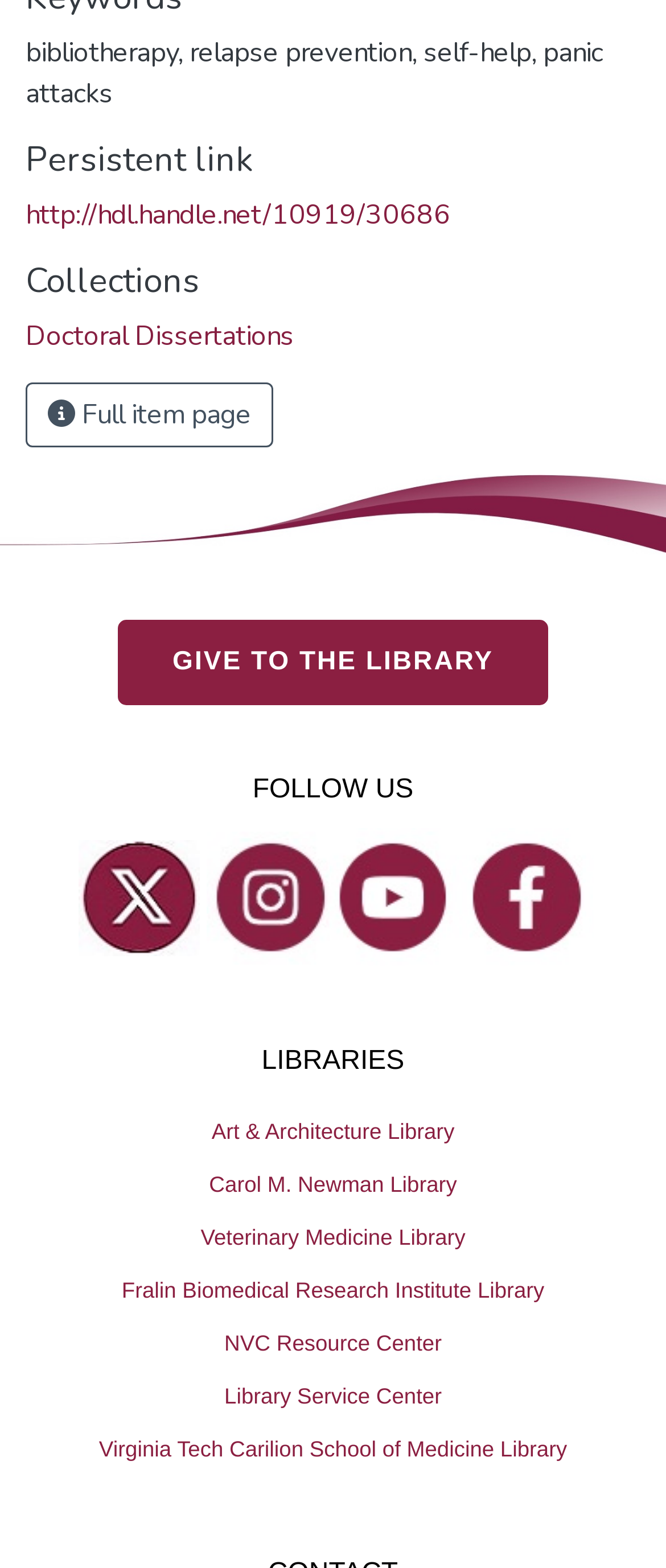Determine the bounding box coordinates of the clickable element to achieve the following action: 'View full item page'. Provide the coordinates as four float values between 0 and 1, formatted as [left, top, right, bottom].

[0.038, 0.244, 0.41, 0.286]